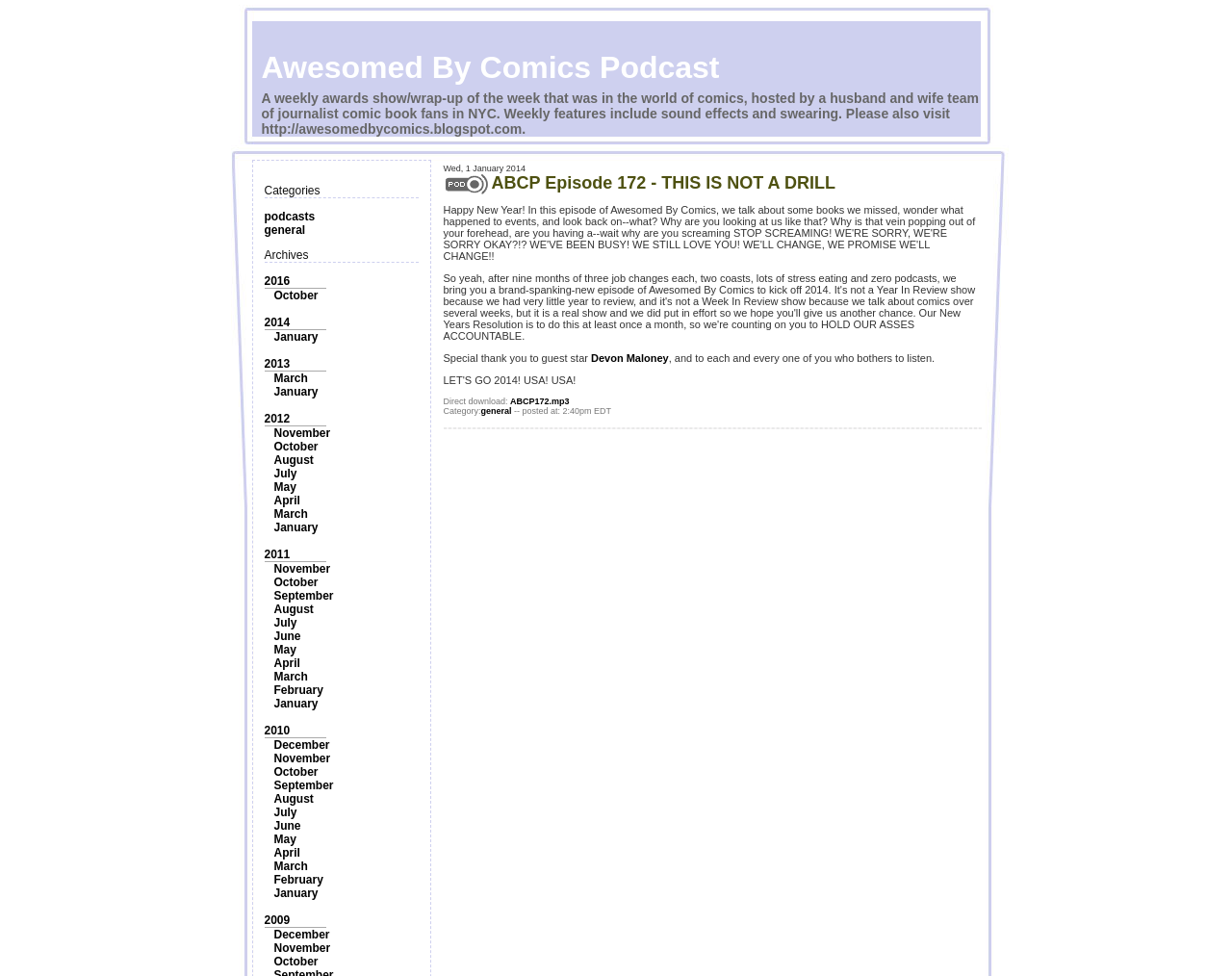Review the image closely and give a comprehensive answer to the question: What is the name of the podcast?

The name of the podcast can be found in the static text element at the top of the webpage, which reads 'A weekly awards show/wrap-up of the week that was in the world of comics, hosted by a husband and wife team of journalist comic book fans in NYC. Weekly features include sound effects and swearing. Please also visit http://awesomedbycomics.blogspot.com.' The name of the podcast is 'Awesomed By Comics'.